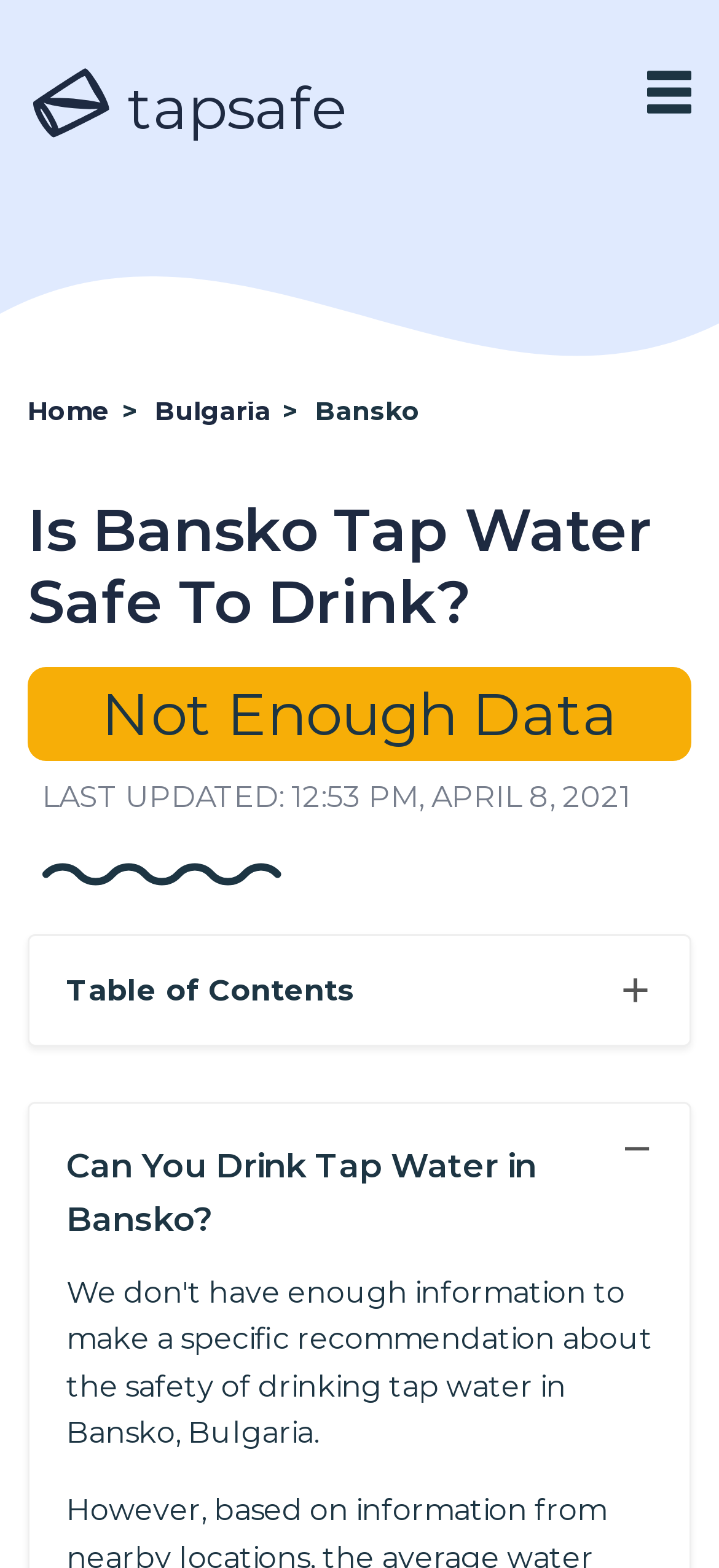Is there a table of contents on this webpage?
Use the screenshot to answer the question with a single word or phrase.

Yes